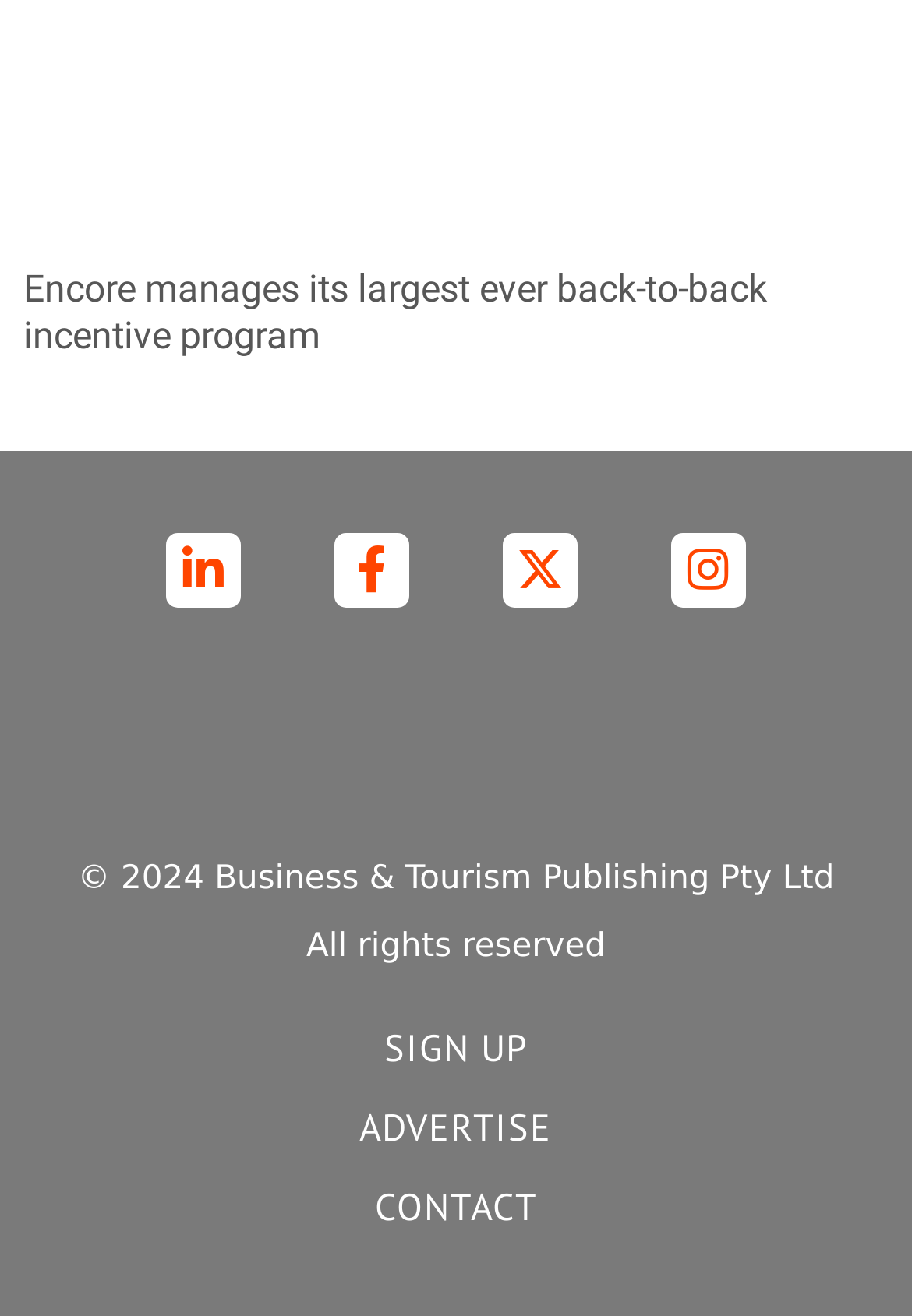Find the bounding box coordinates for the UI element that matches this description: "X-twitter".

[0.551, 0.404, 0.633, 0.461]